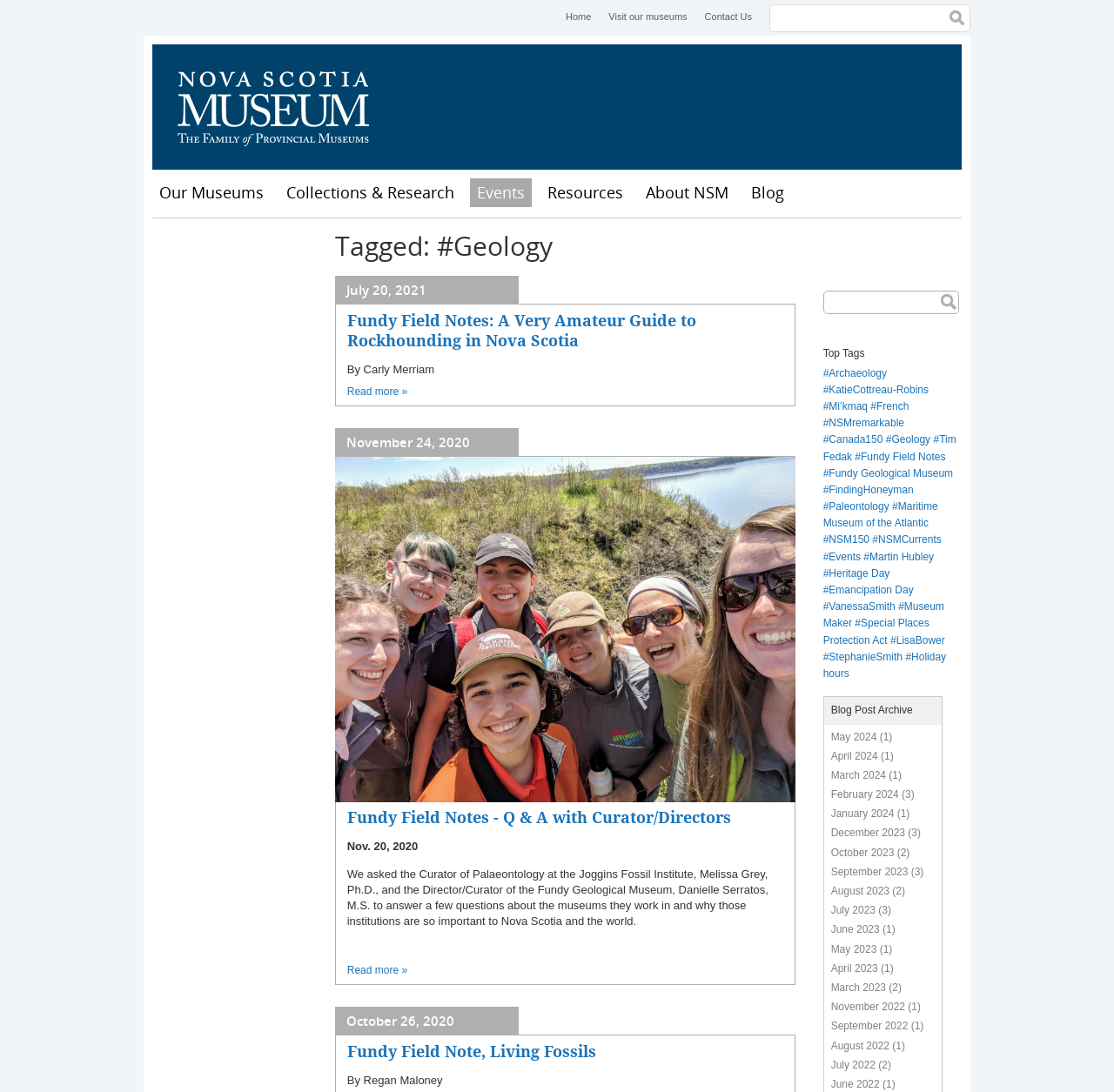Refer to the screenshot and answer the following question in detail:
What is the title of the latest blog post?

I looked at the blog post section and found that the latest blog post is titled 'Fundy Field Notes: A Very Amateur Guide to Rockhounding in Nova Scotia', which is dated July 20, 2021.